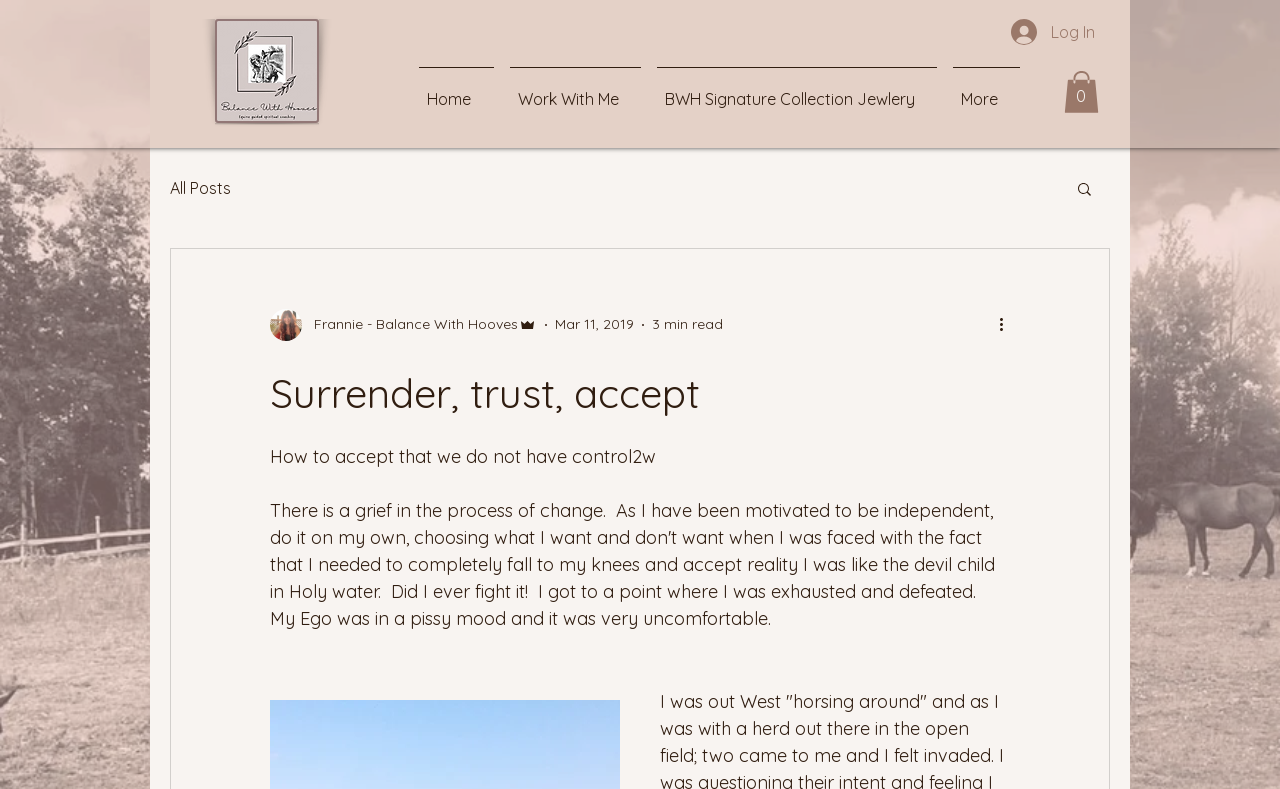Please examine the image and answer the question with a detailed explanation:
What is the date of the blog post?

The date of the blog post is 'Mar 11, 2019' which is mentioned below the writer's picture section, with a bounding box of [0.434, 0.4, 0.495, 0.422].